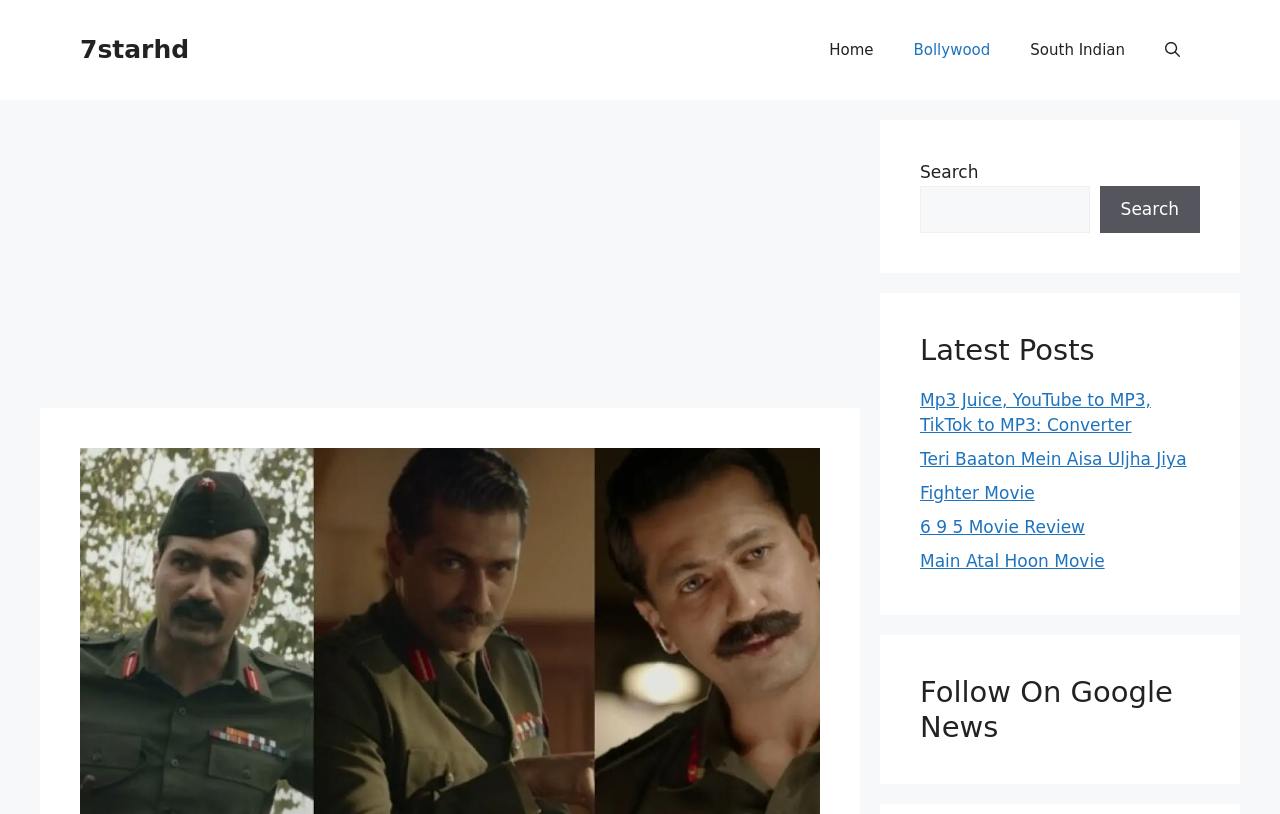Provide the bounding box coordinates for the area that should be clicked to complete the instruction: "Open the Fighter Movie page".

[0.719, 0.594, 0.808, 0.618]